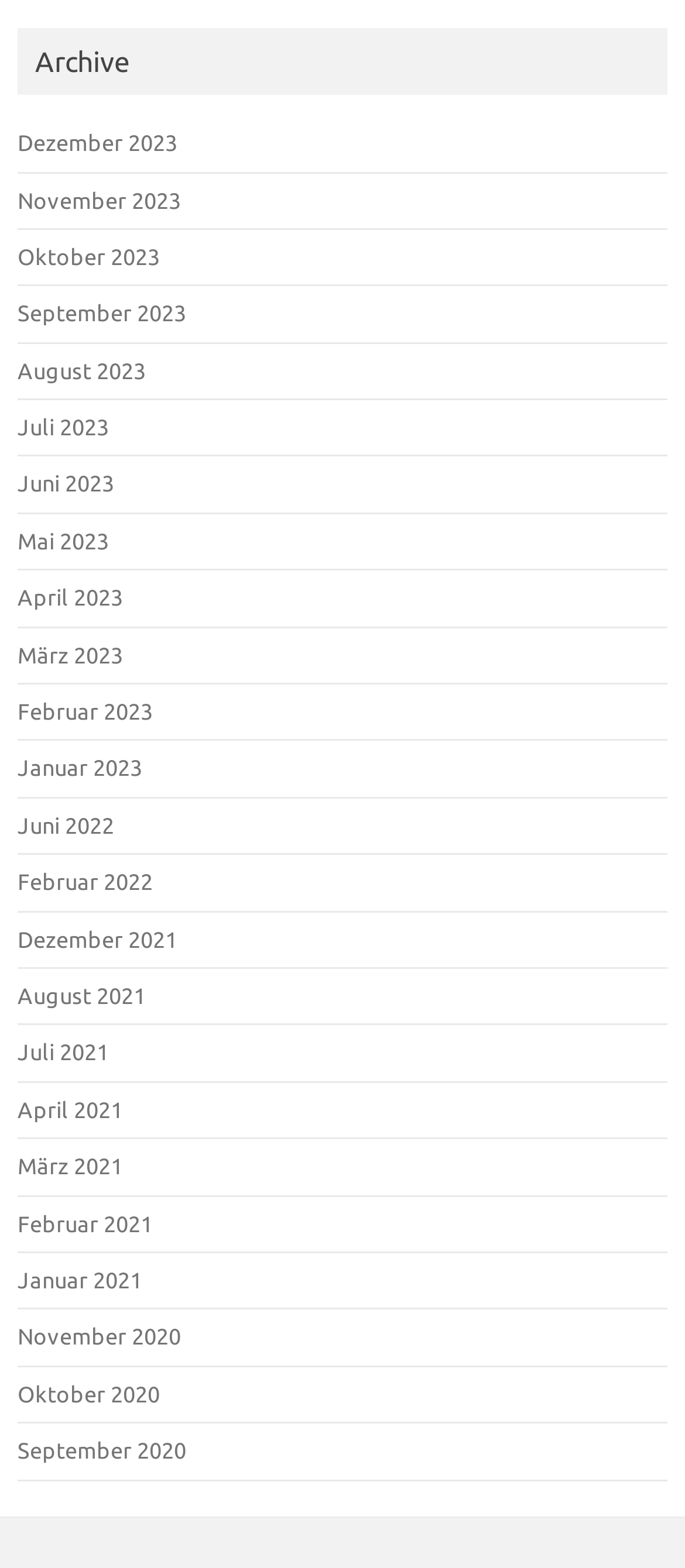Please determine the bounding box coordinates of the element's region to click in order to carry out the following instruction: "View August 2023 archive". The coordinates should be four float numbers between 0 and 1, i.e., [left, top, right, bottom].

[0.026, 0.228, 0.213, 0.244]